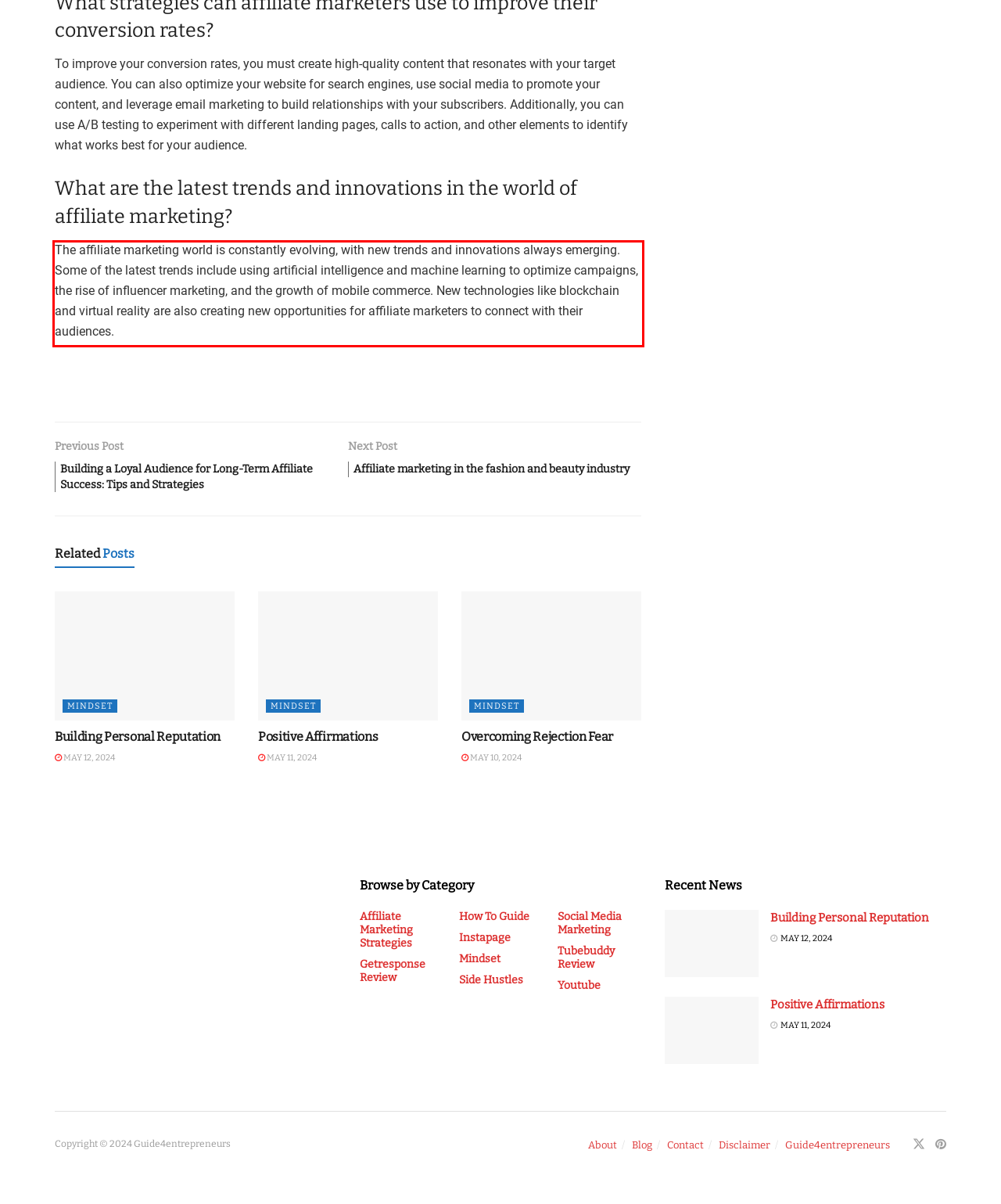Please identify the text within the red rectangular bounding box in the provided webpage screenshot.

The affiliate marketing world is constantly evolving, with new trends and innovations always emerging. Some of the latest trends include using artificial intelligence and machine learning to optimize campaigns, the rise of influencer marketing, and the growth of mobile commerce. New technologies like blockchain and virtual reality are also creating new opportunities for affiliate marketers to connect with their audiences.